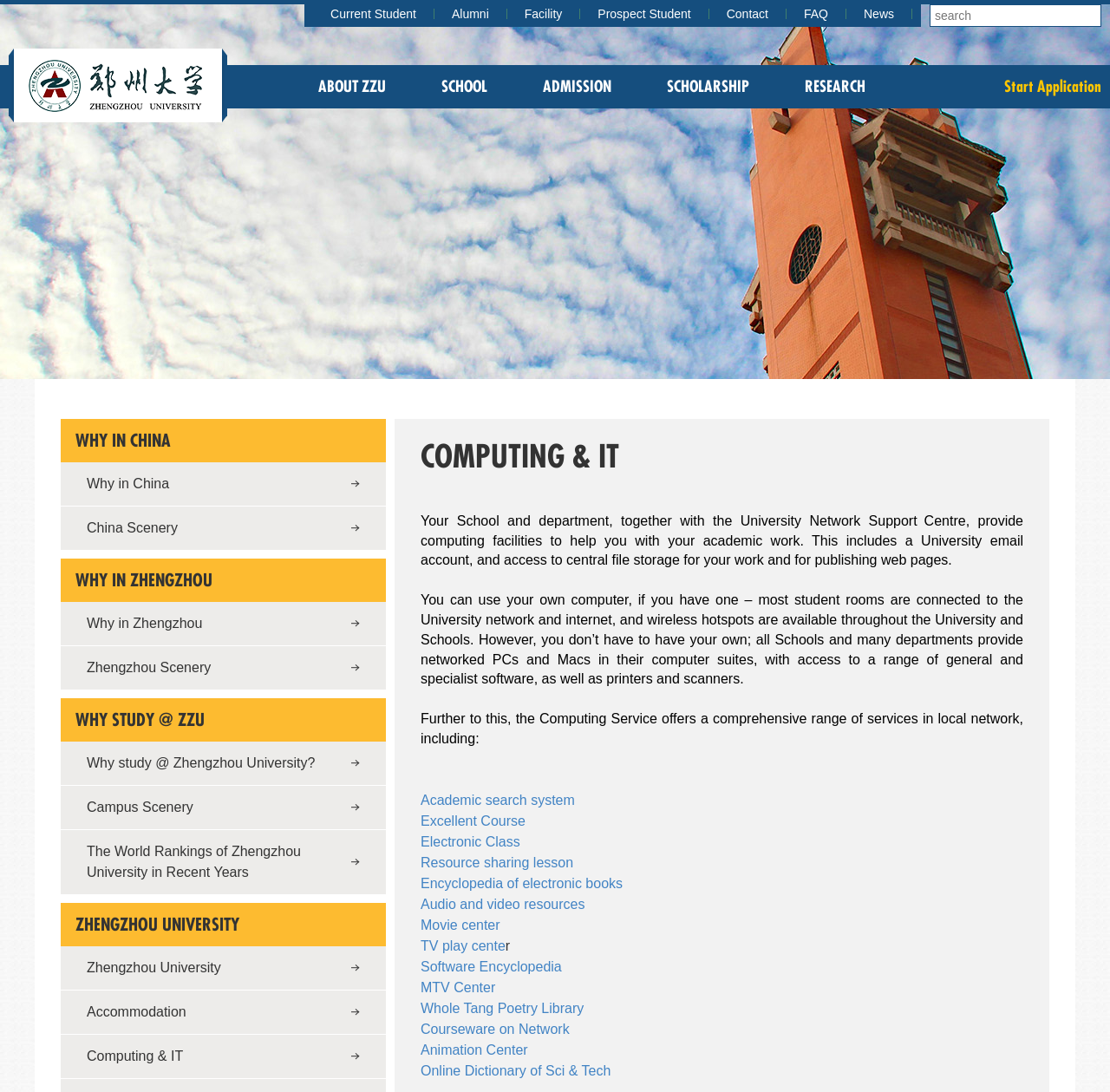How many types of computing facilities are mentioned?
Please provide a comprehensive and detailed answer to the question.

I read the text under the 'COMPUTING & IT' heading and found that three types of computing facilities are mentioned: University email account, central file storage, and networked PCs and Macs in computer suites.